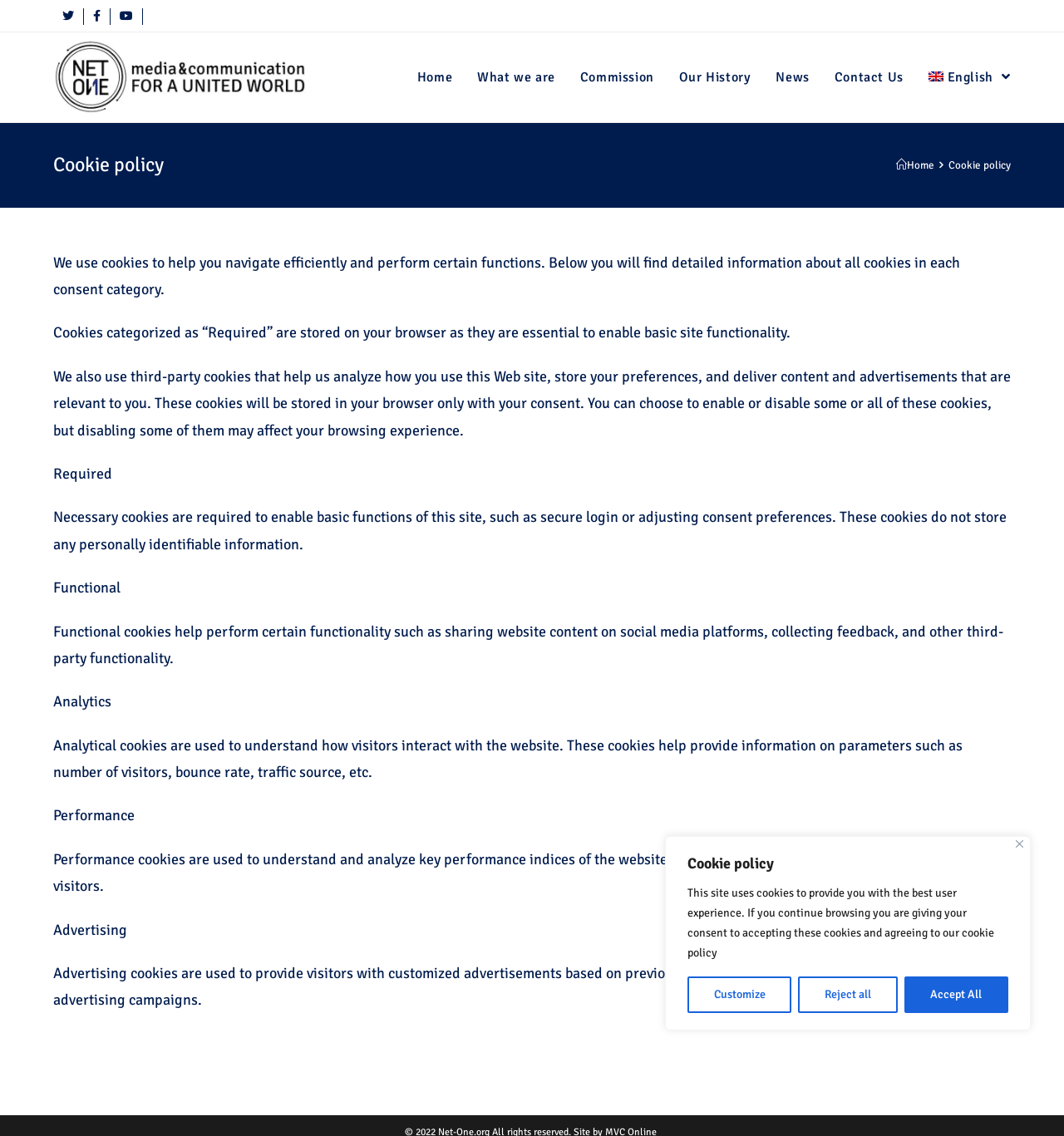Return the bounding box coordinates of the UI element that corresponds to this description: "Instagram". The coordinates must be given as four float numbers in the range of 0 and 1, [left, top, right, bottom].

None